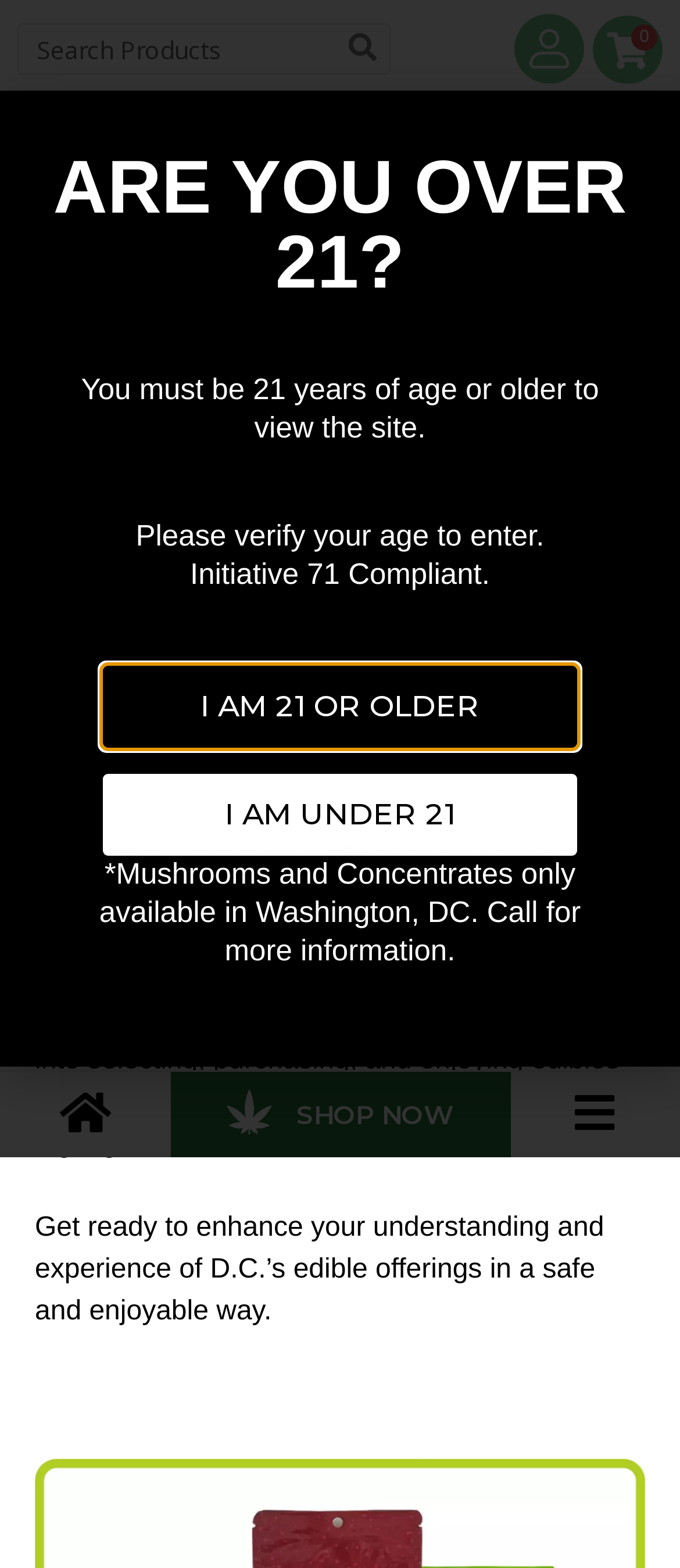Please identify the bounding box coordinates for the region that you need to click to follow this instruction: "Read the expert guide".

[0.051, 0.084, 0.949, 0.142]